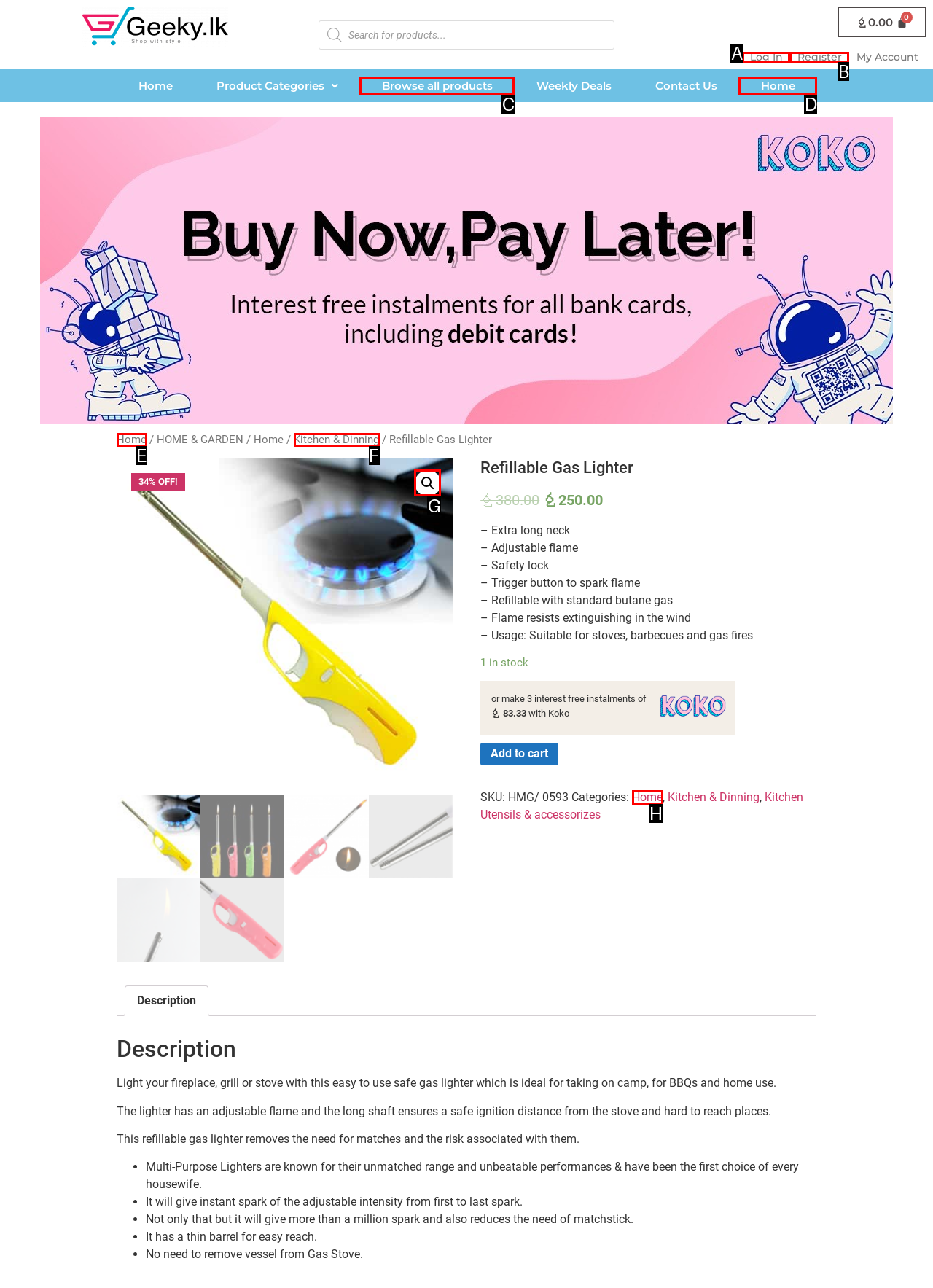Identify the HTML element that matches the description: Browse all products
Respond with the letter of the correct option.

C